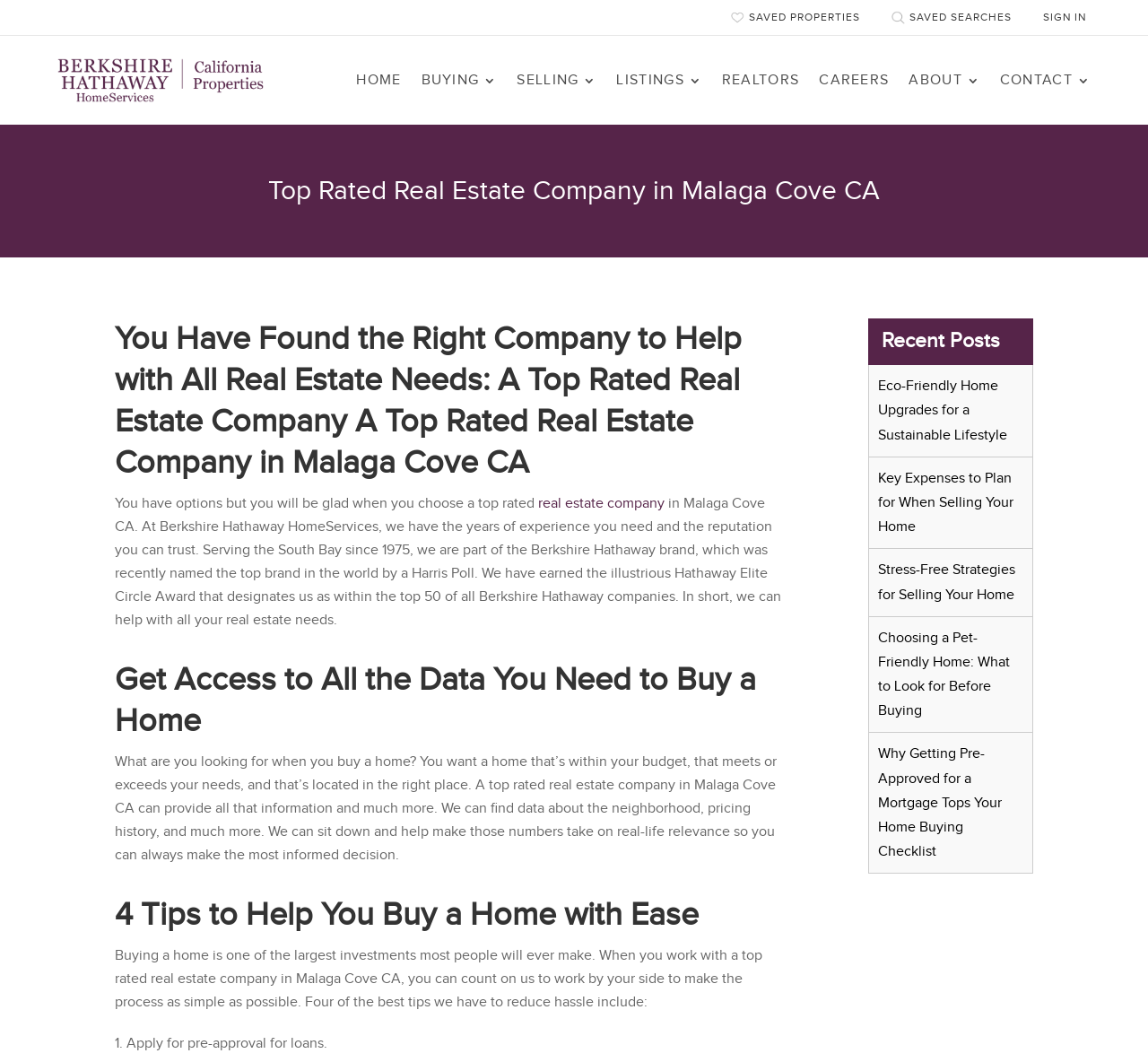Identify the bounding box for the UI element described as: "alt="Berkshire Hathaway Home Services"". Ensure the coordinates are four float numbers between 0 and 1, formatted as [left, top, right, bottom].

[0.05, 0.055, 0.23, 0.096]